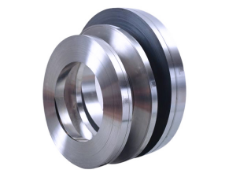What is highlighted by the arrangement of the discs?
Answer the question using a single word or phrase, according to the image.

Precision and quality of engineering